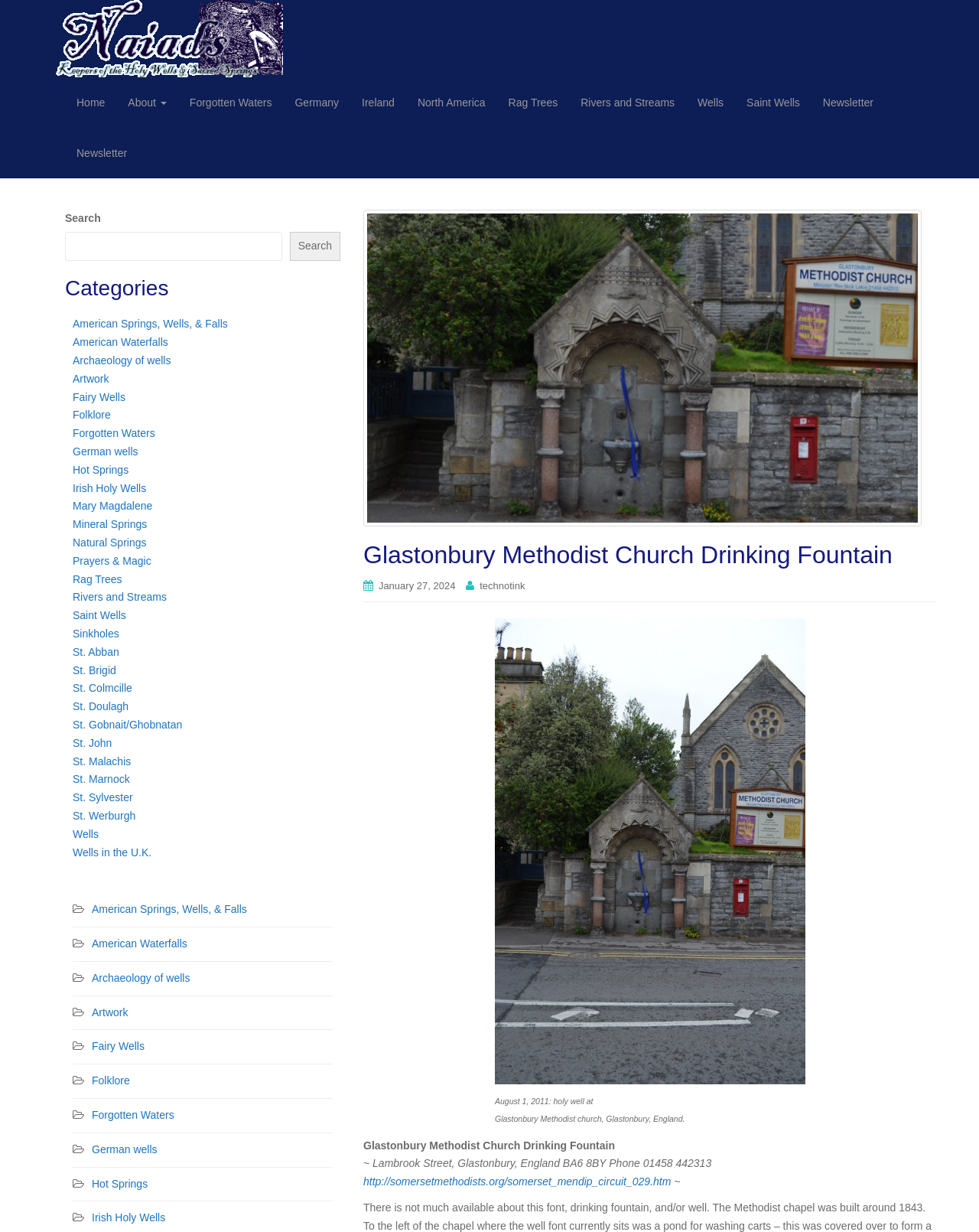Please mark the bounding box coordinates of the area that should be clicked to carry out the instruction: "Click on the 'Newsletter' link".

[0.829, 0.063, 0.904, 0.104]